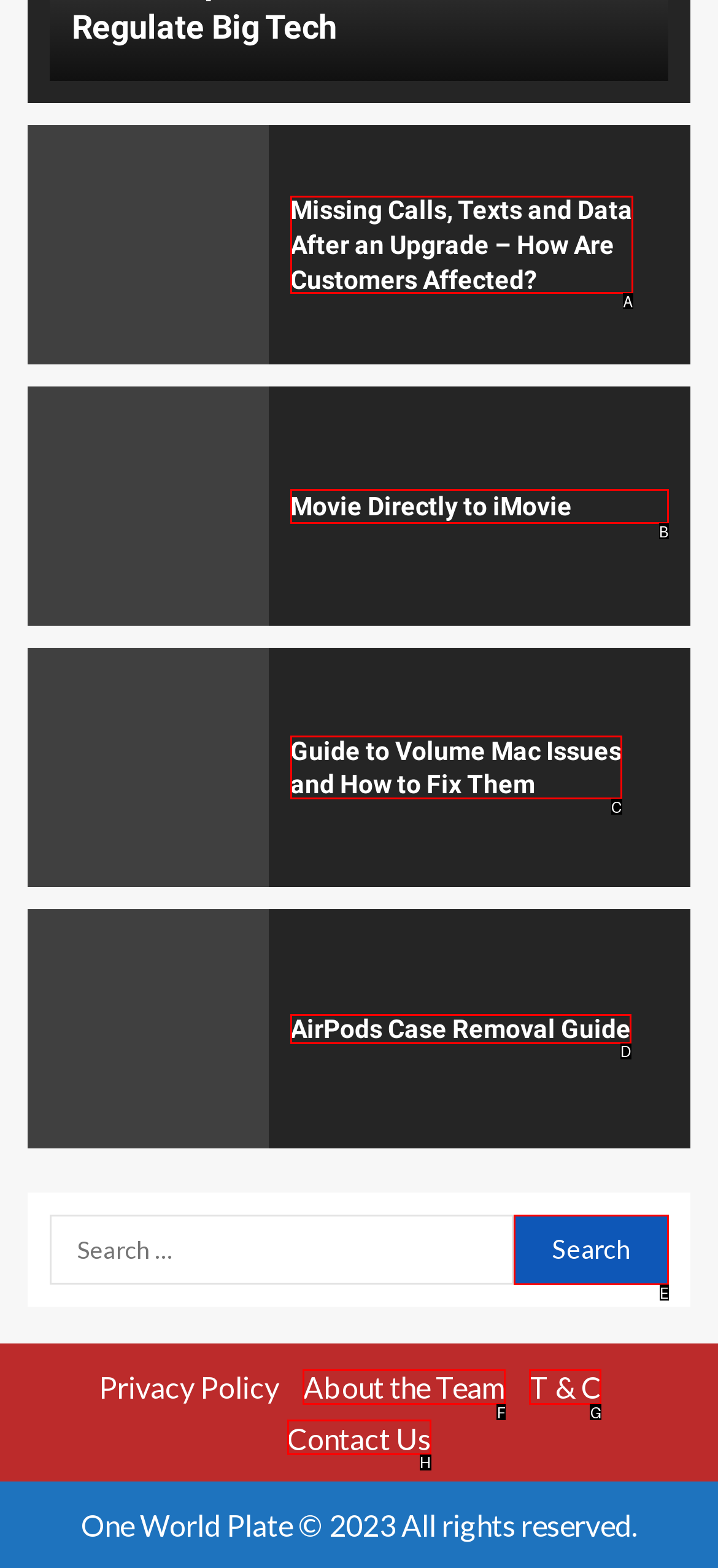Determine which UI element I need to click to achieve the following task: Learn how to Movie Directly to iMovie Provide your answer as the letter of the selected option.

B